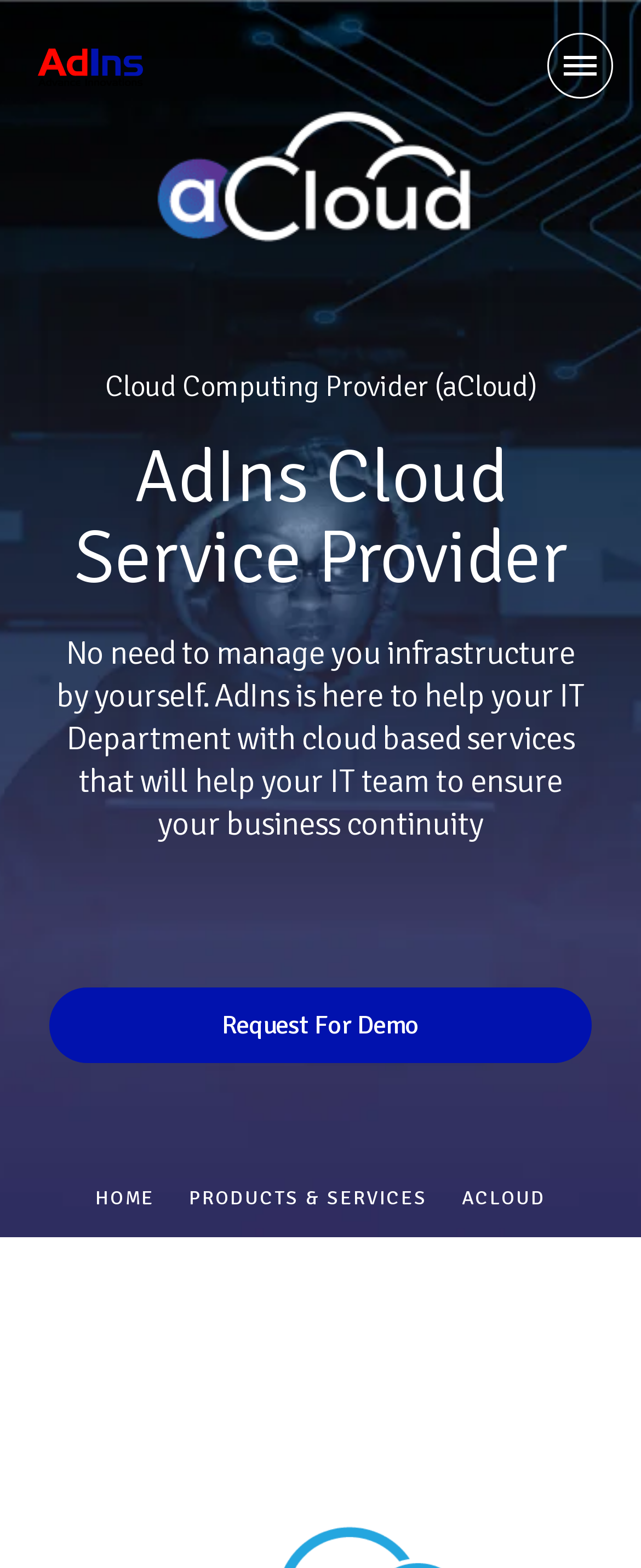What can I do to learn more about aCloud?
Based on the image, provide a one-word or brief-phrase response.

Request For Demo